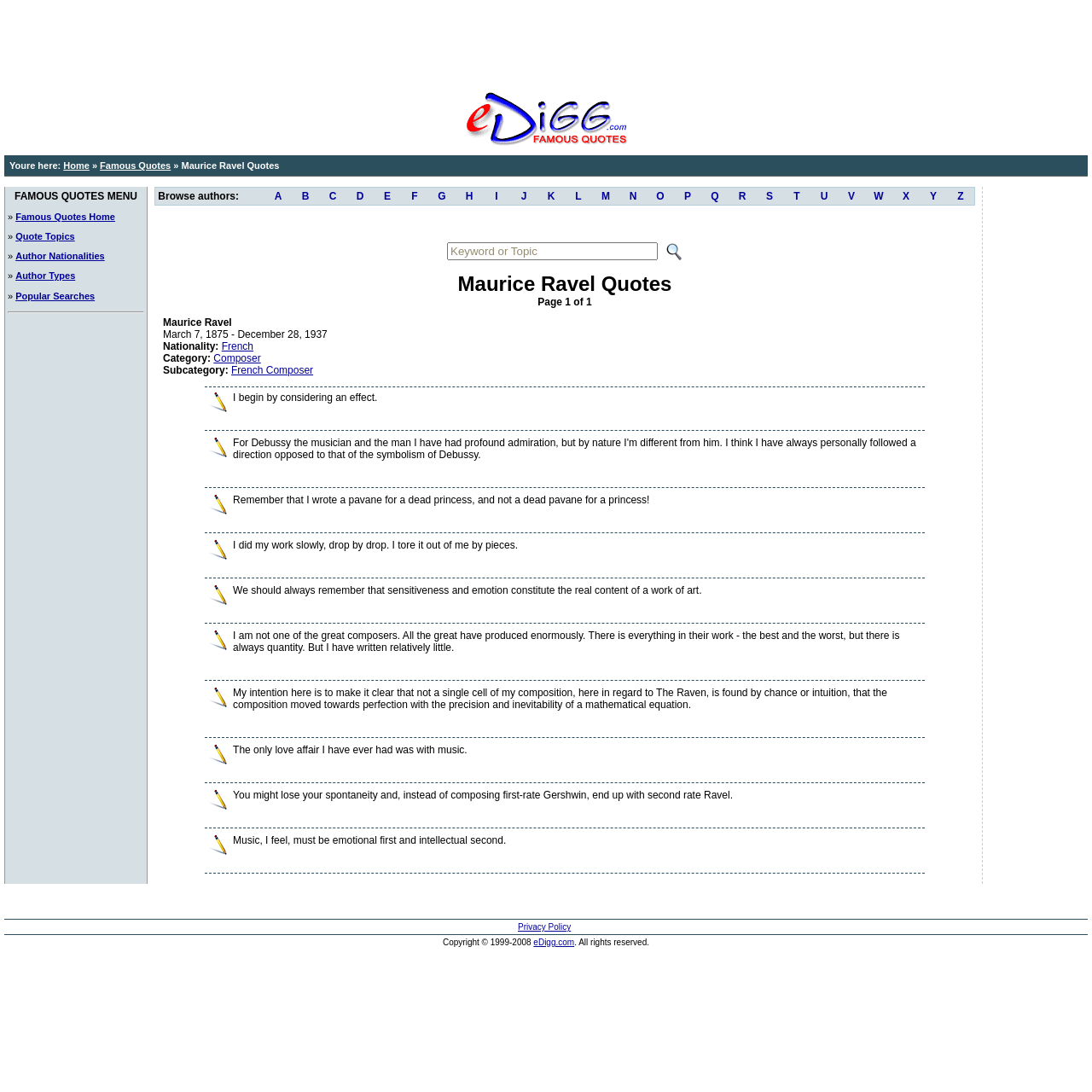Find the bounding box coordinates of the element I should click to carry out the following instruction: "Click on the 'Home' link".

[0.058, 0.147, 0.082, 0.156]